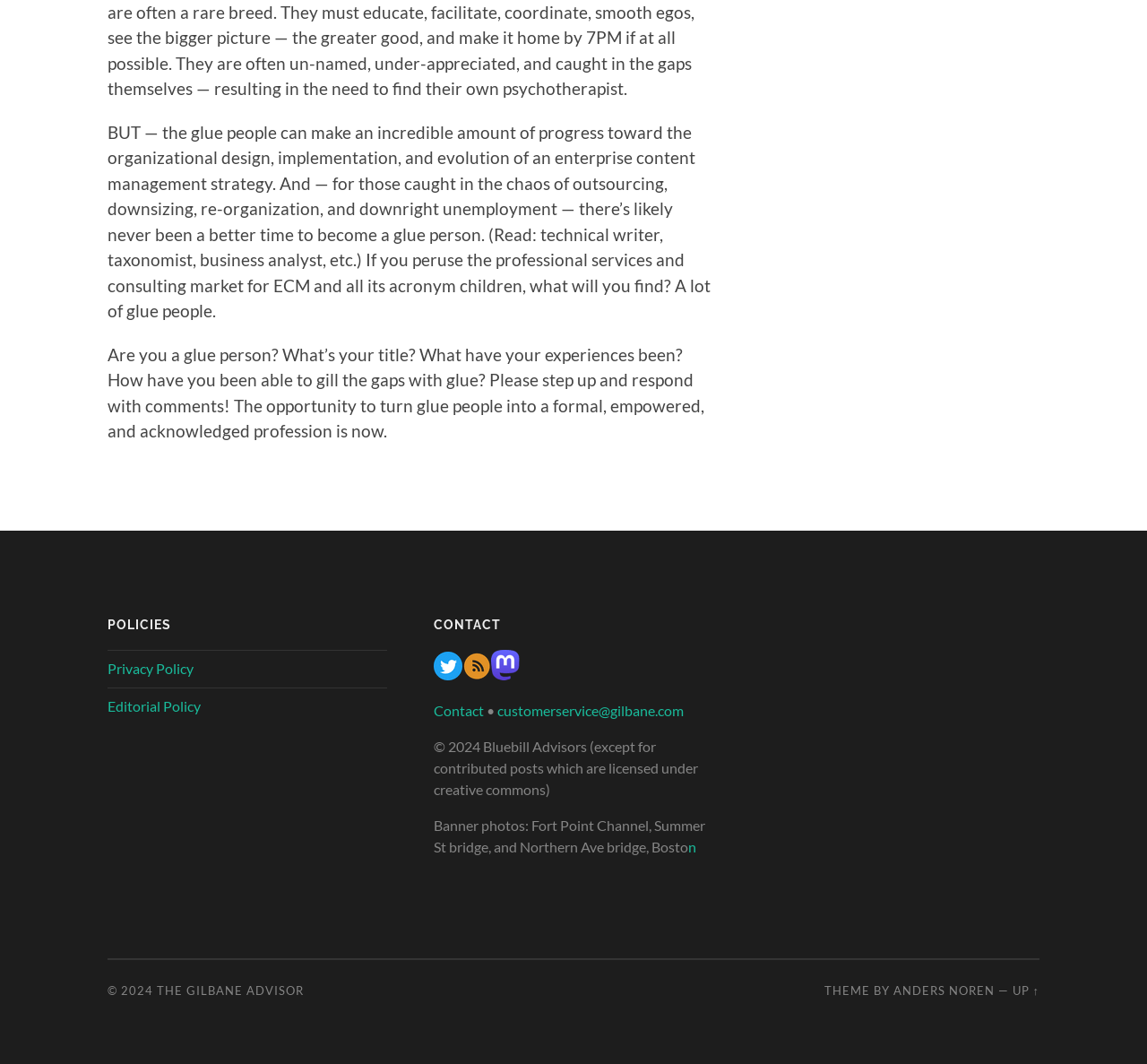Please identify the bounding box coordinates of the element I should click to complete this instruction: 'Visit the Twitter page'. The coordinates should be given as four float numbers between 0 and 1, like this: [left, top, right, bottom].

[0.378, 0.626, 0.403, 0.642]